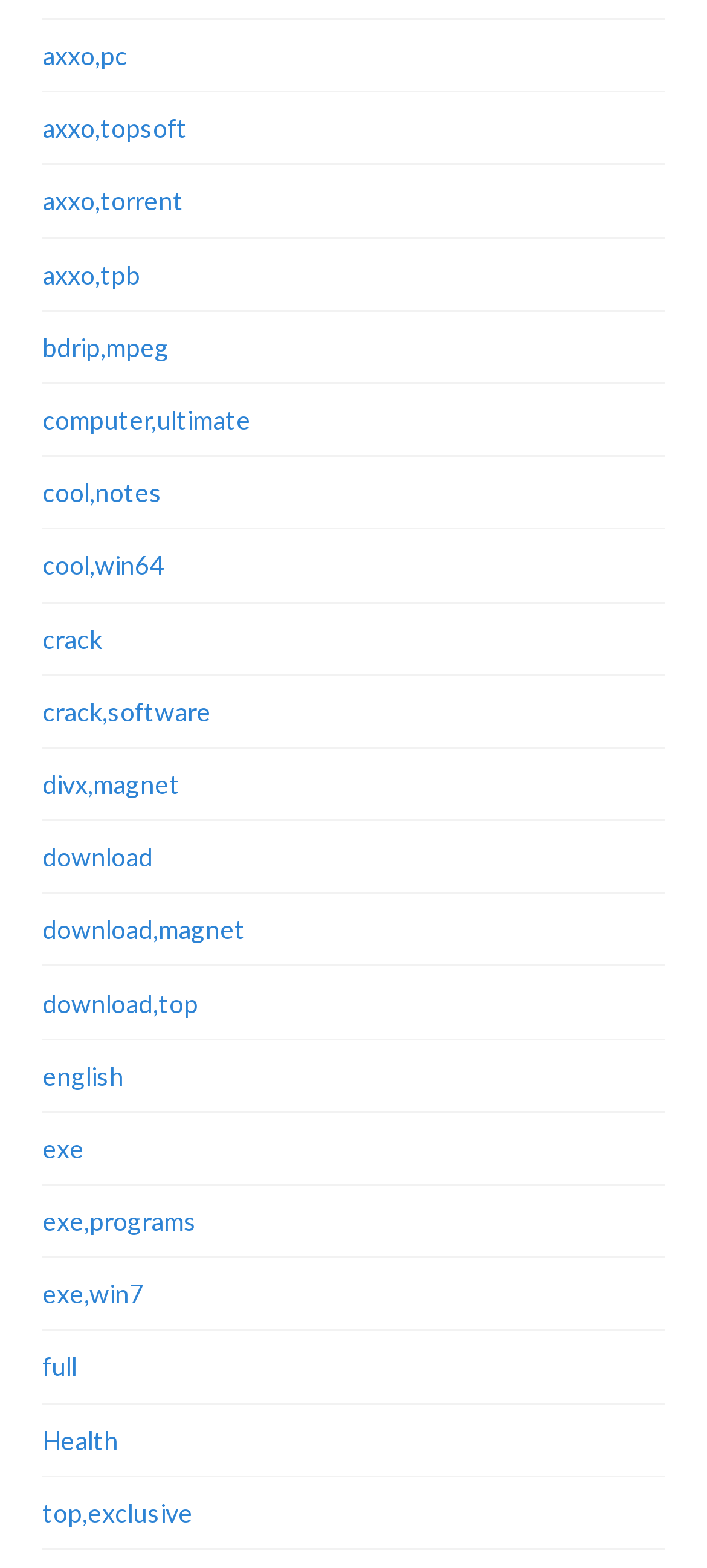Please determine the bounding box coordinates for the element that should be clicked to follow these instructions: "Leave a reply".

None